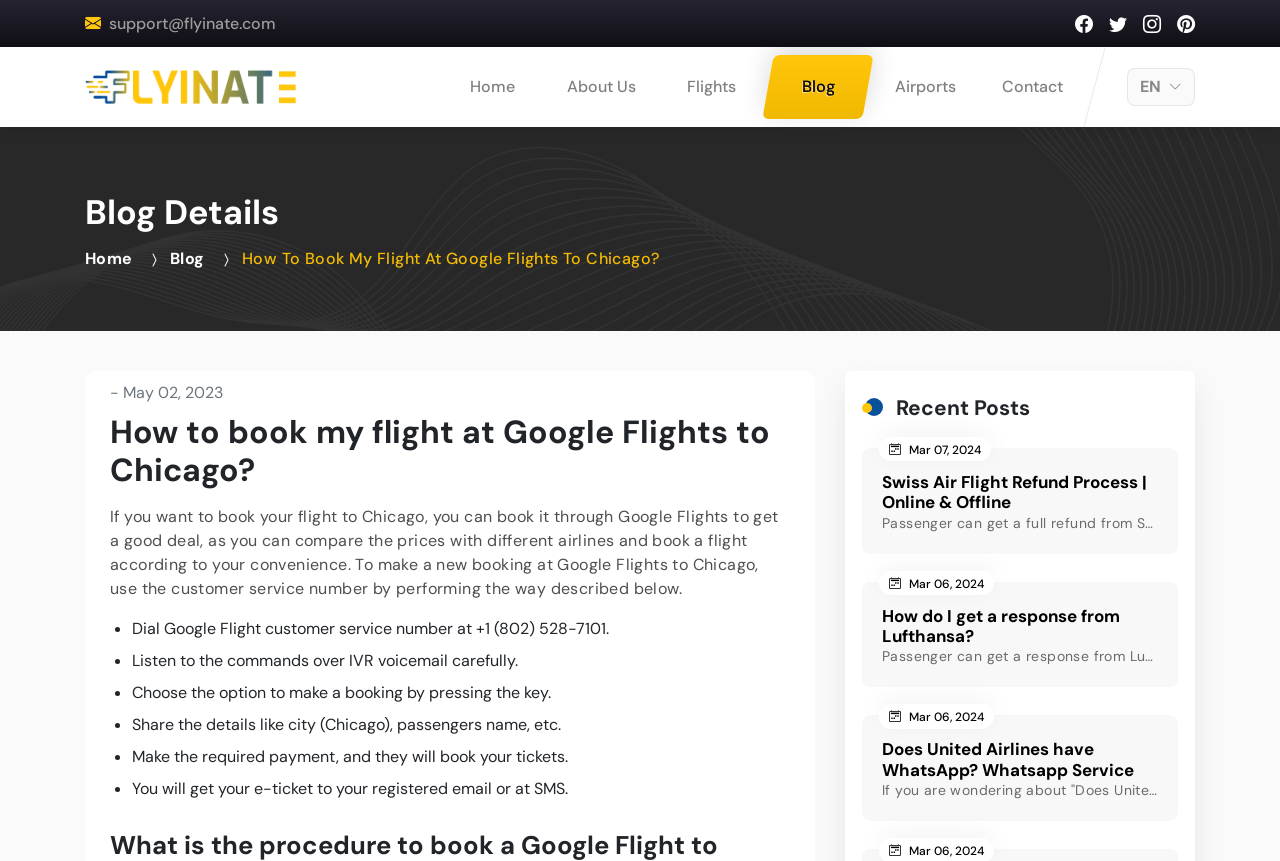Predict the bounding box coordinates of the UI element that matches this description: "EN". The coordinates should be in the format [left, top, right, bottom] with each value between 0 and 1.

[0.88, 0.079, 0.934, 0.123]